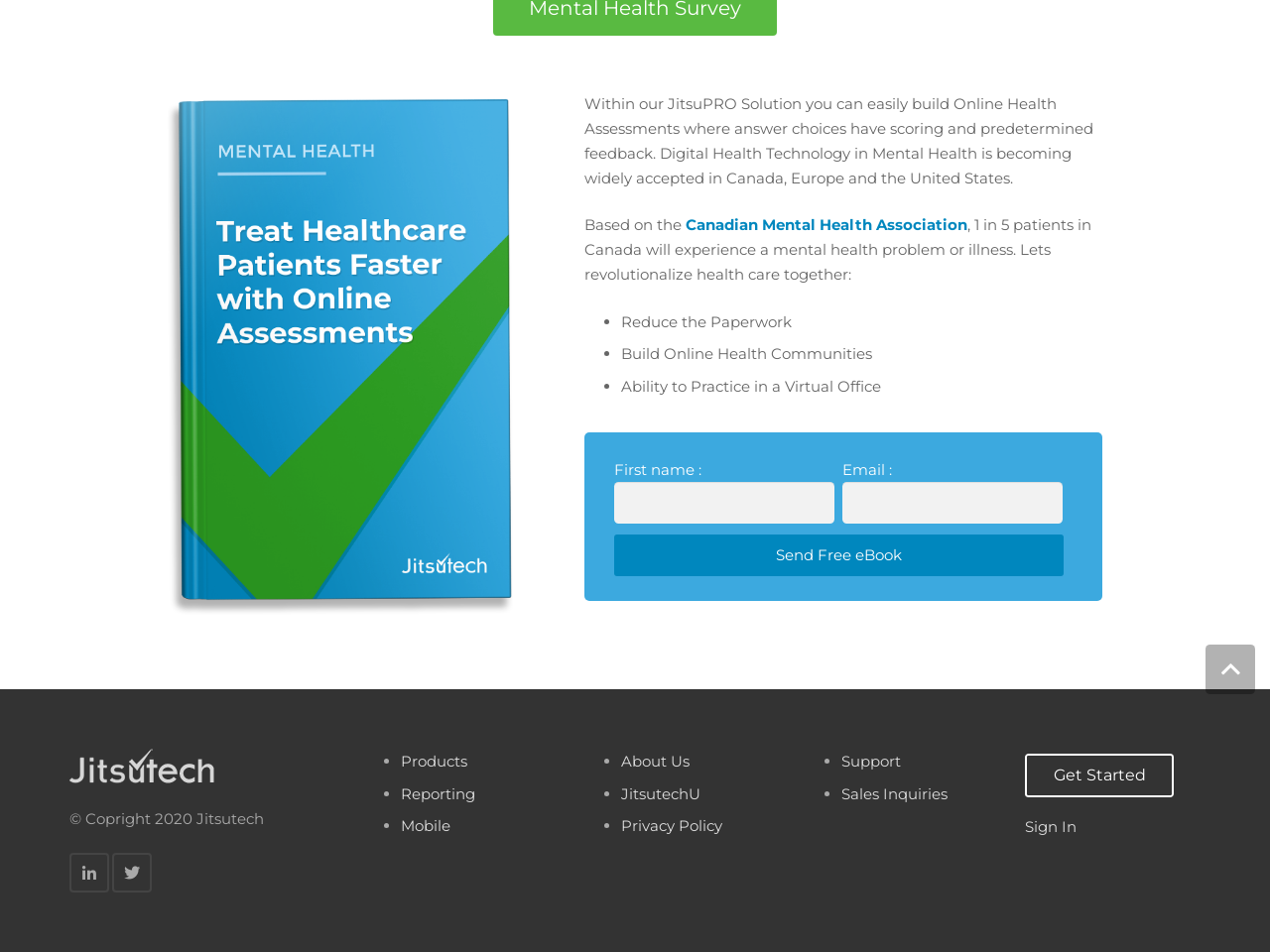From the webpage screenshot, predict the bounding box of the UI element that matches this description: "parent_node: Email : name="ci_email"".

[0.663, 0.507, 0.837, 0.55]